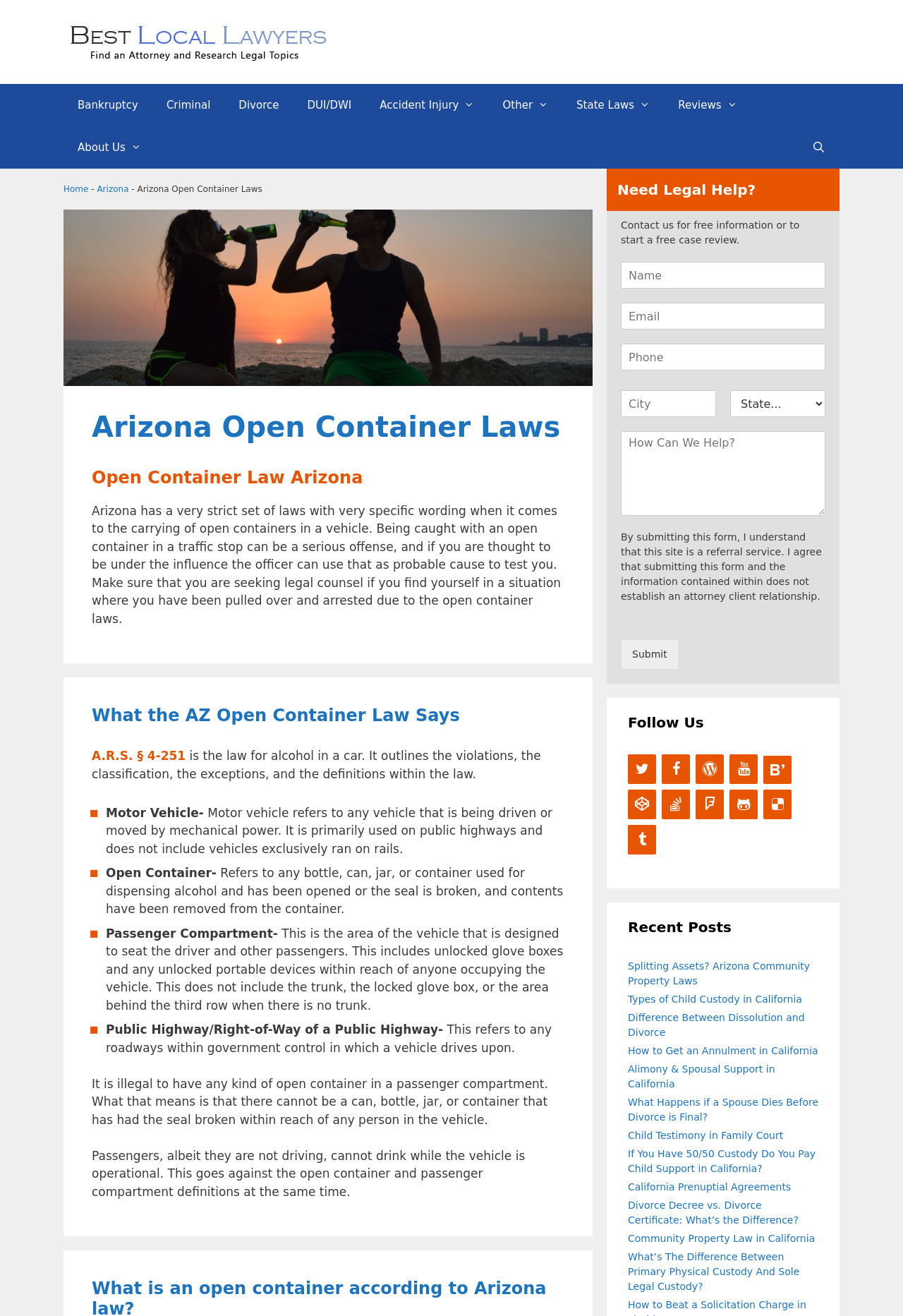Carefully examine the image and provide an in-depth answer to the question: Can passengers drink while the vehicle is operational?

According to the webpage, passengers, although they are not driving, cannot drink while the vehicle is operational, as this goes against the open container and passenger compartment definitions.